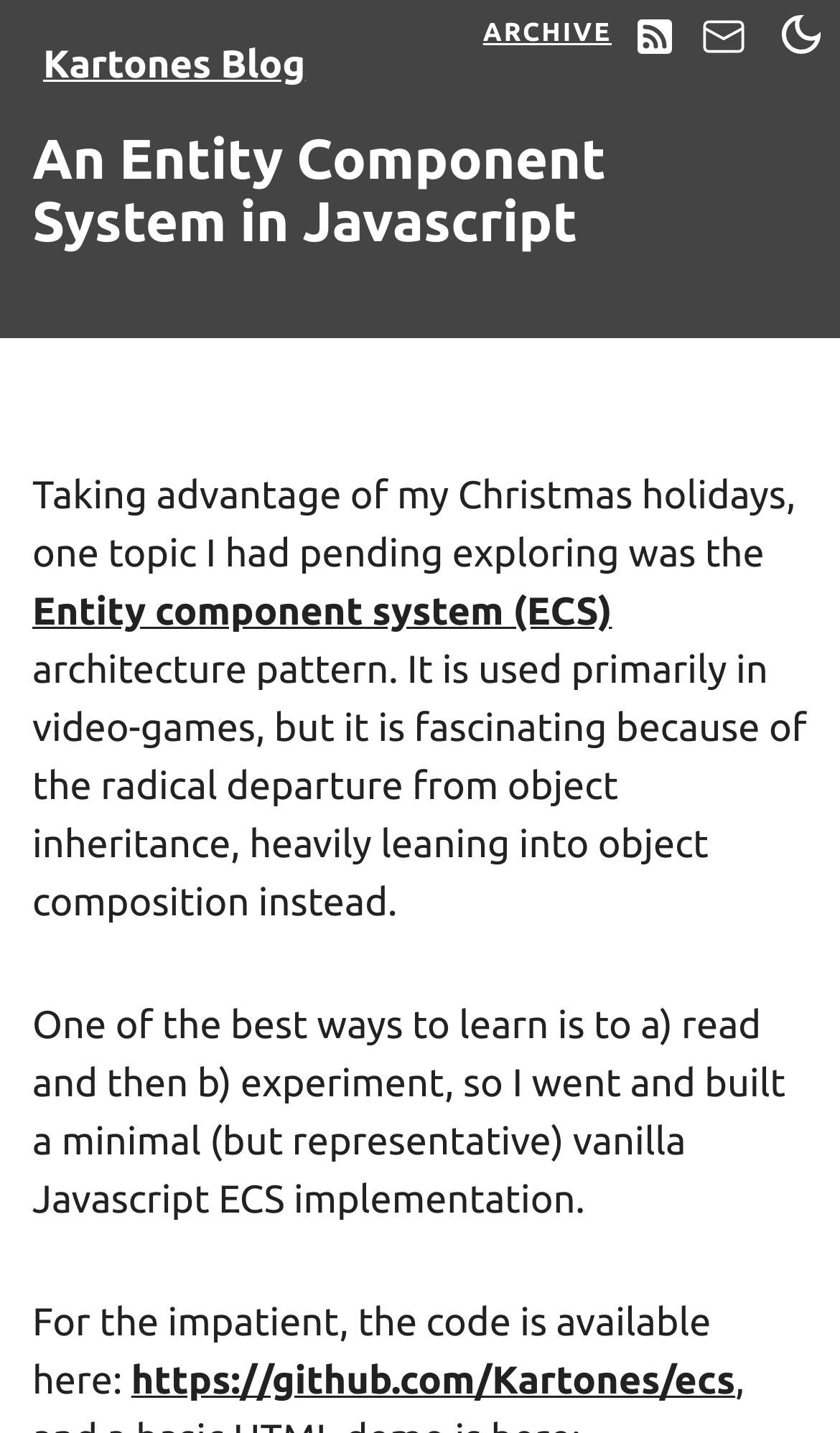Generate a thorough explanation of the webpage's elements.

The webpage is a blog post titled "An Entity Component System in Javascript" on the "Kartones Blog". At the top left, there is a link to the blog's homepage, "Kartones Blog". To the right of it, there are three more links: "ARCHIVE", "RSS Feed", and "Contact", each accompanied by a small image. The "RSS Feed" link has a tiny image next to it. On the top right, there is a button to switch between dark and light mode, also accompanied by a small image.

Below the top navigation bar, there is a large heading that displays the title of the blog post. The main content of the blog post starts with a paragraph of text that discusses the topic of entity component system architecture pattern, its usage in video games, and its departure from object inheritance. The text continues with a link to the term "Entity component system (ECS)".

The text then explains the author's approach to learning by reading and experimenting, and how they built a minimal JavaScript ECS implementation. The next paragraph mentions that the code is available, and provides a link to the GitHub repository, "https://github.com/Kartones/ecs".